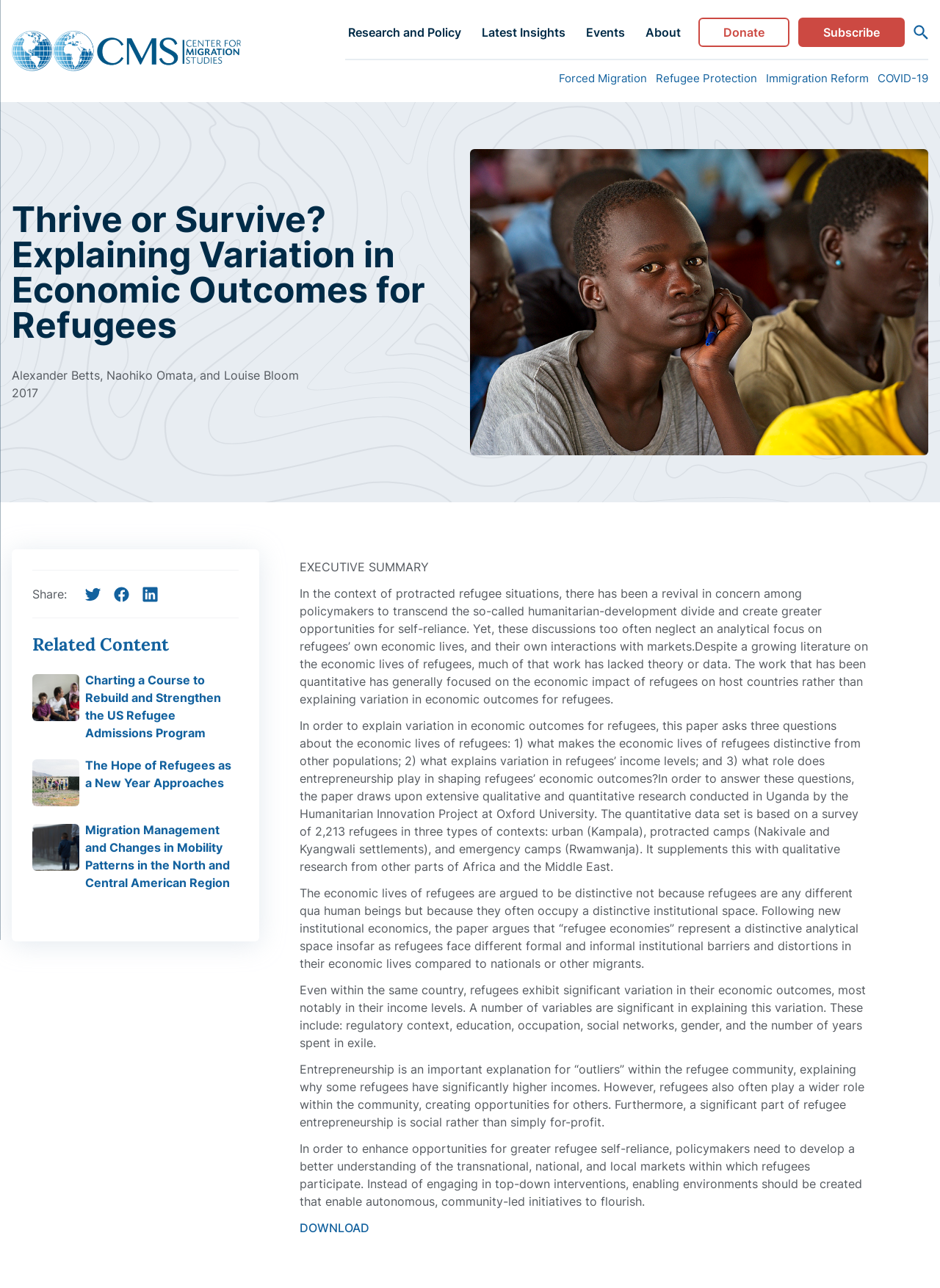Can you extract the primary headline text from the webpage?

Thrive or Survive? Explaining Variation in Economic Outcomes for Refugees